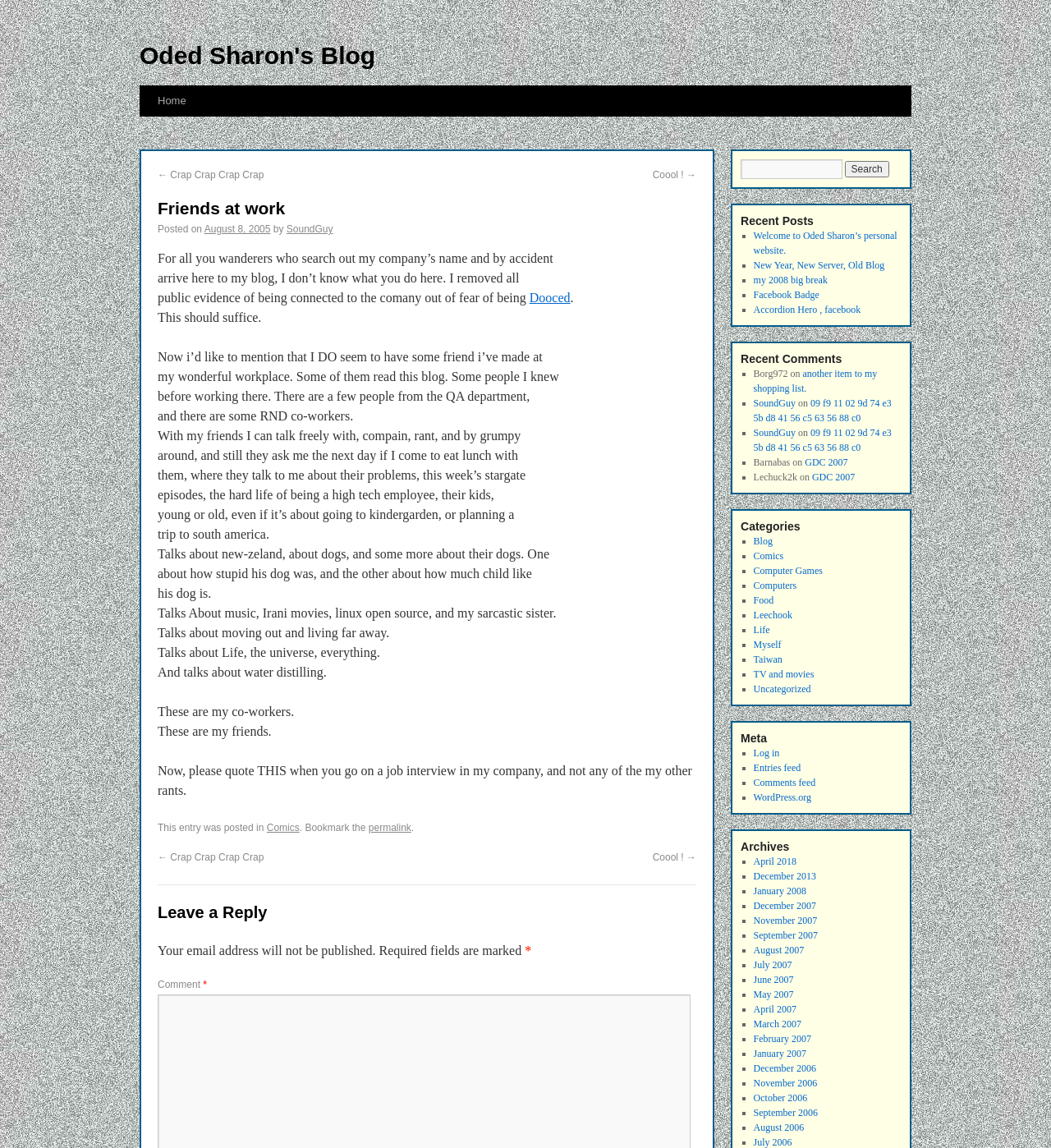What is the date of this blog post?
Analyze the screenshot and provide a detailed answer to the question.

The date of this blog post can be found in the link element with the text 'August 8, 2005' which is located near the 'Posted on' text.